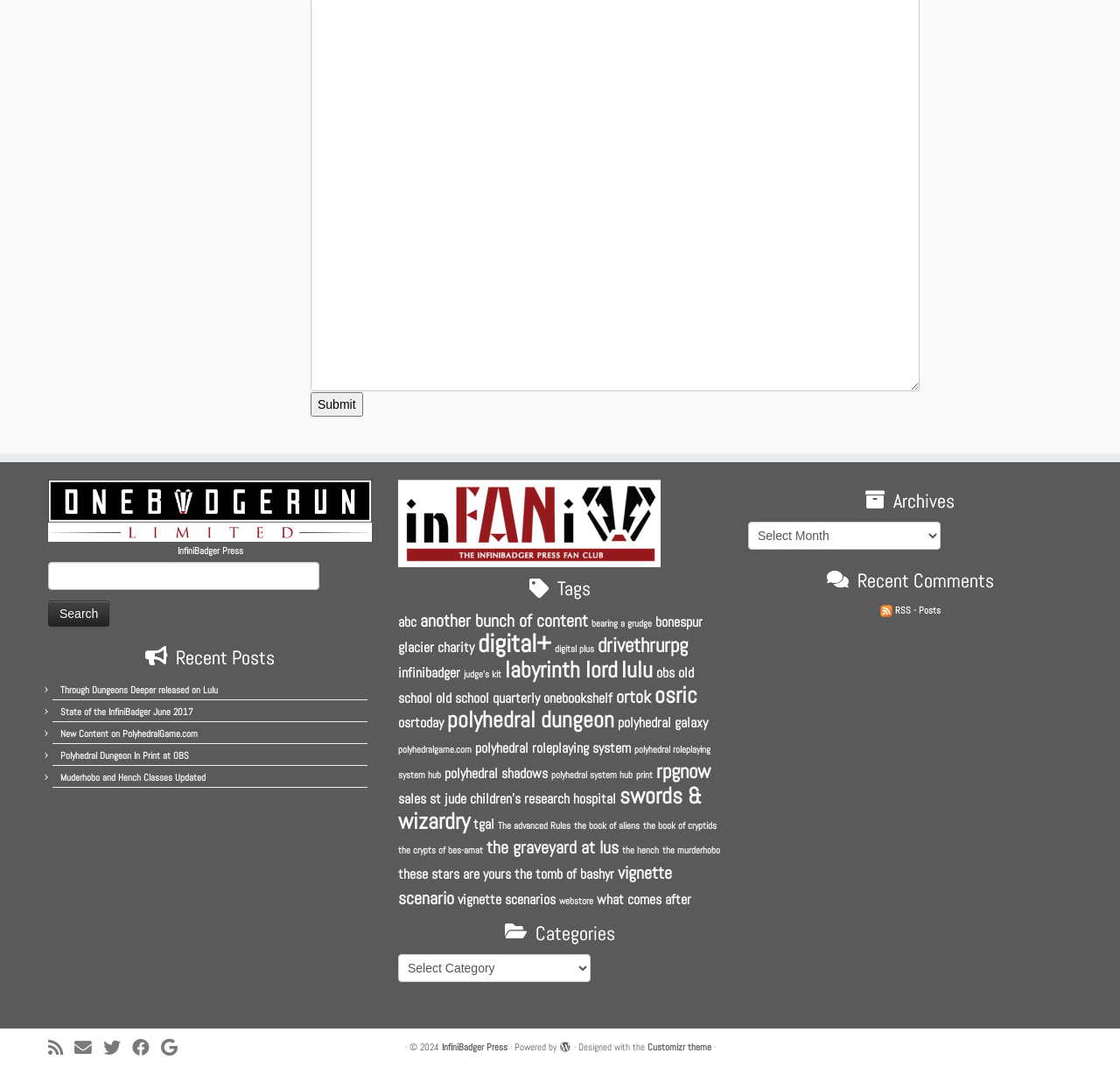Give a short answer to this question using one word or a phrase:
What is the purpose of the 'Recent Posts' section?

To display recent posts